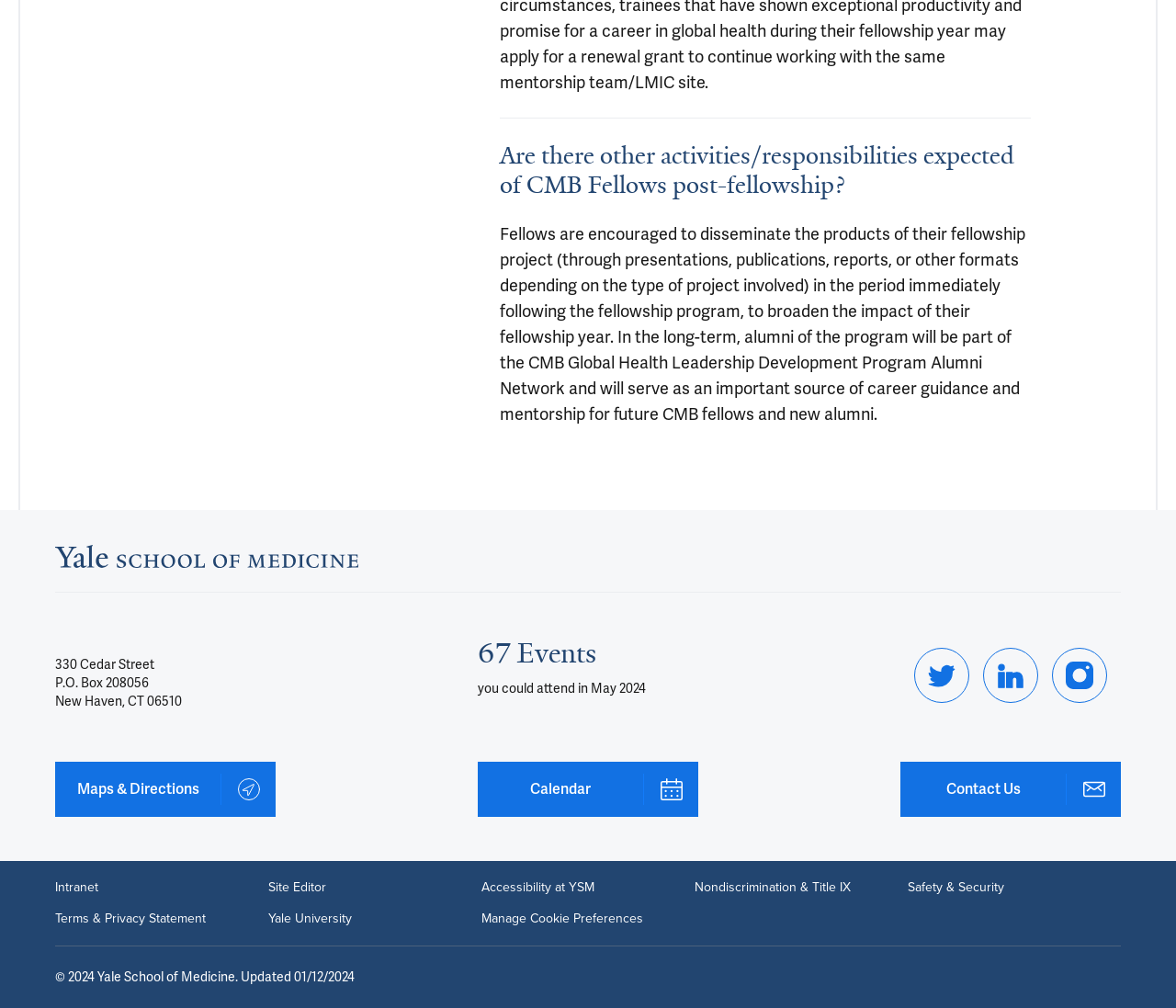Identify the bounding box coordinates of the region that should be clicked to execute the following instruction: "Go to Intranet".

[0.047, 0.872, 0.084, 0.889]